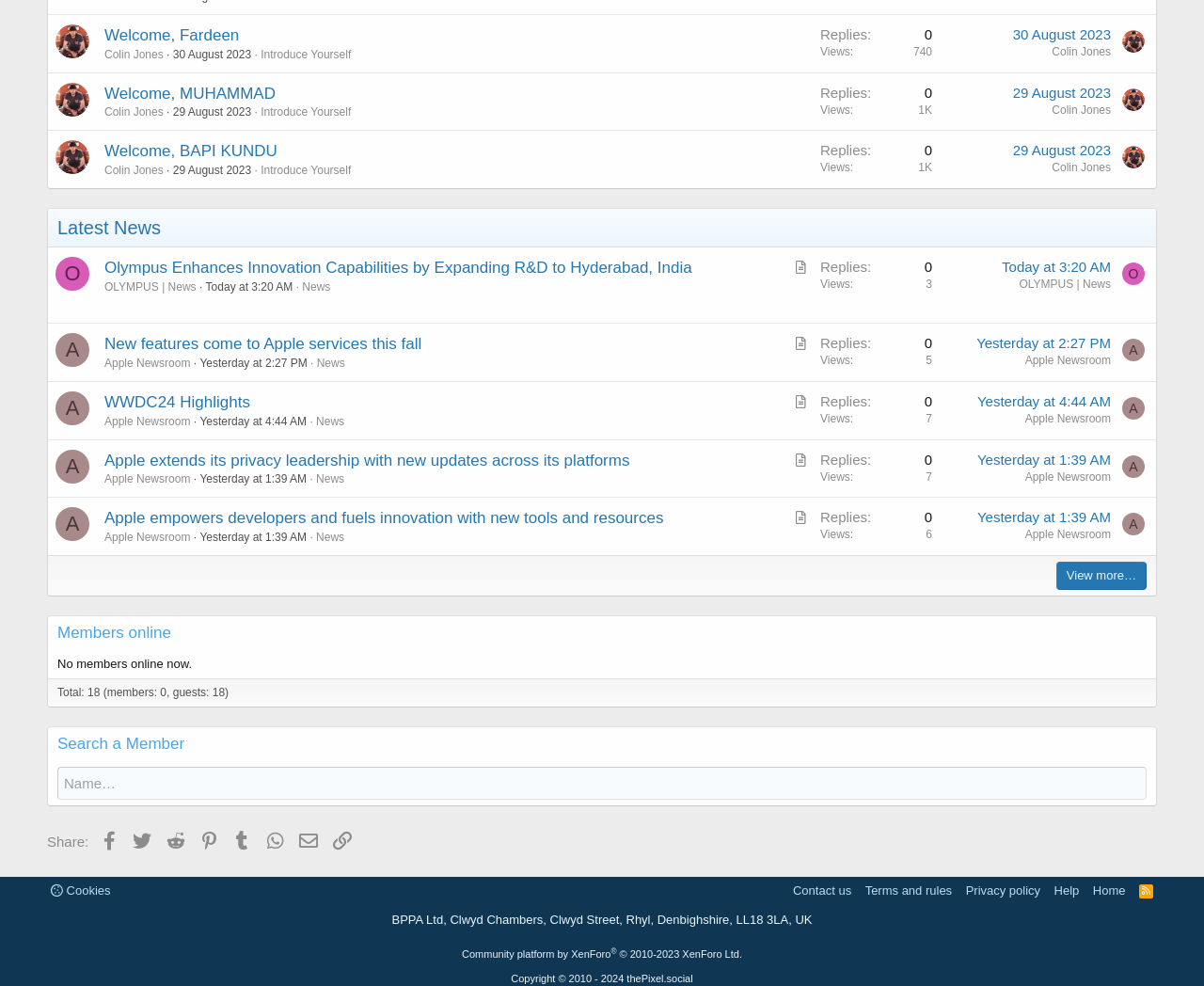What is the time of the news article? Using the information from the screenshot, answer with a single word or phrase.

3:20 AM